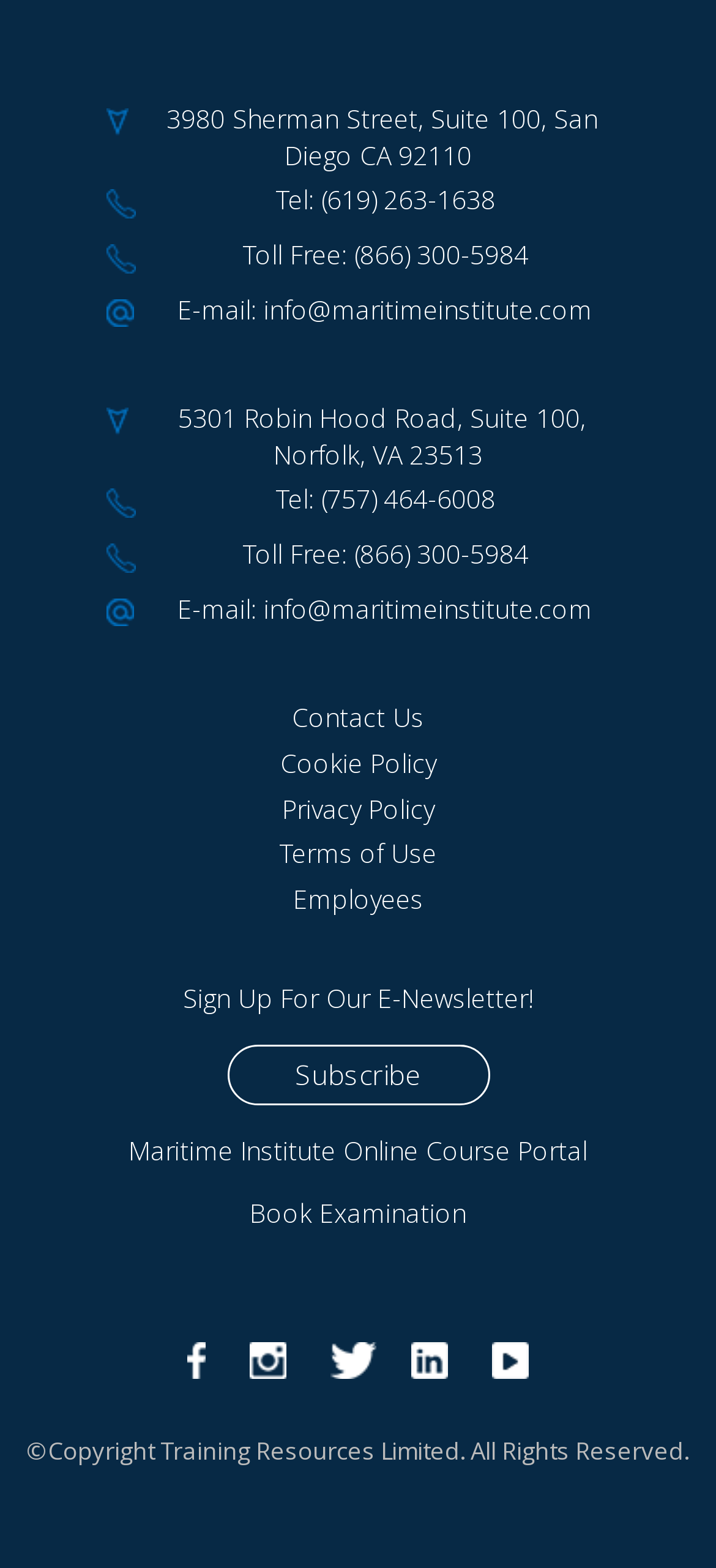Find the bounding box of the UI element described as: "January 2018". The bounding box coordinates should be given as four float values between 0 and 1, i.e., [left, top, right, bottom].

None